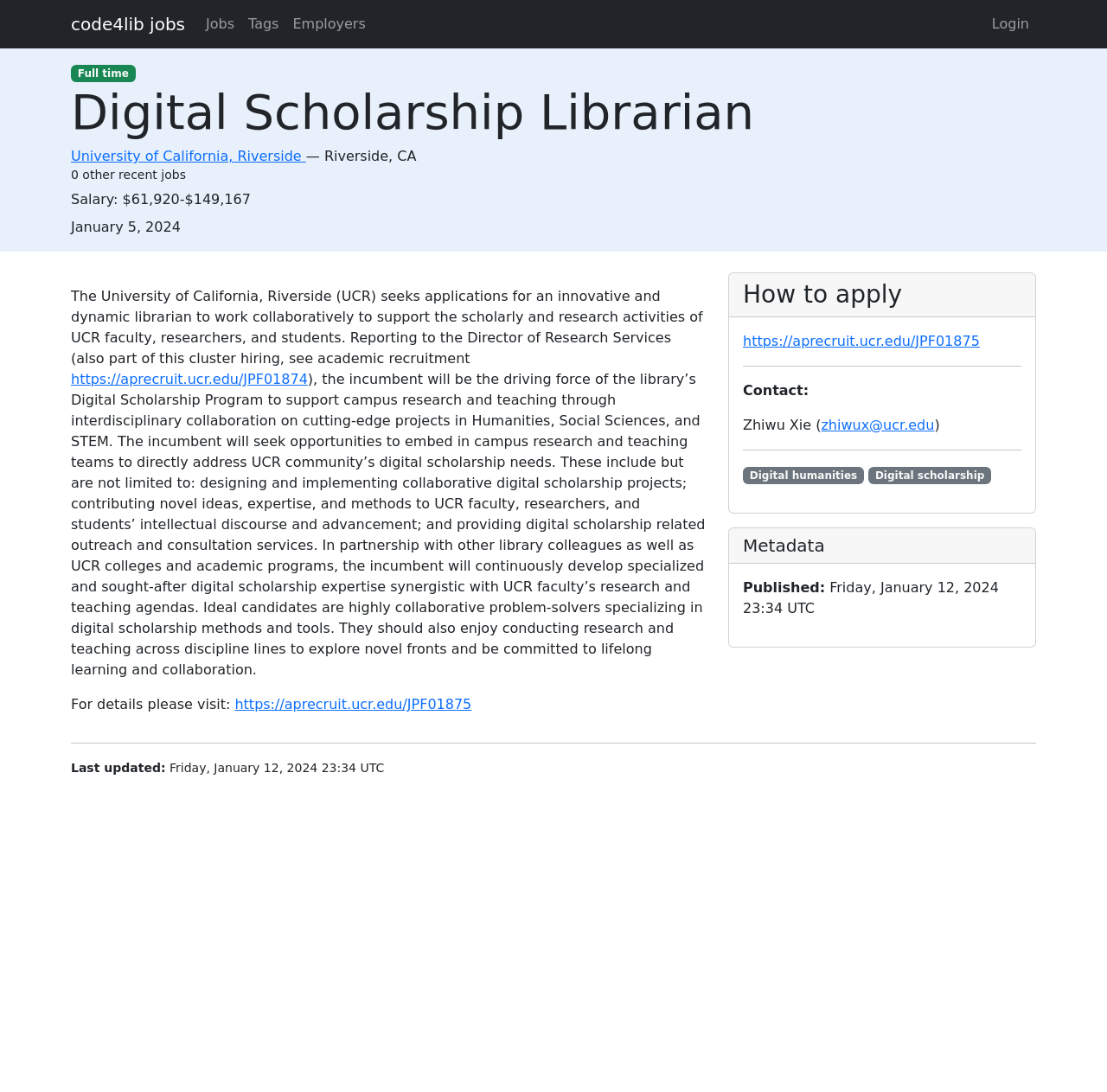Refer to the image and provide an in-depth answer to the question:
What is the deadline for the job application?

I searched the webpage for any information about the deadline for the job application, but I couldn't find any specific date or time mentioned, so I concluded that the deadline is not specified.